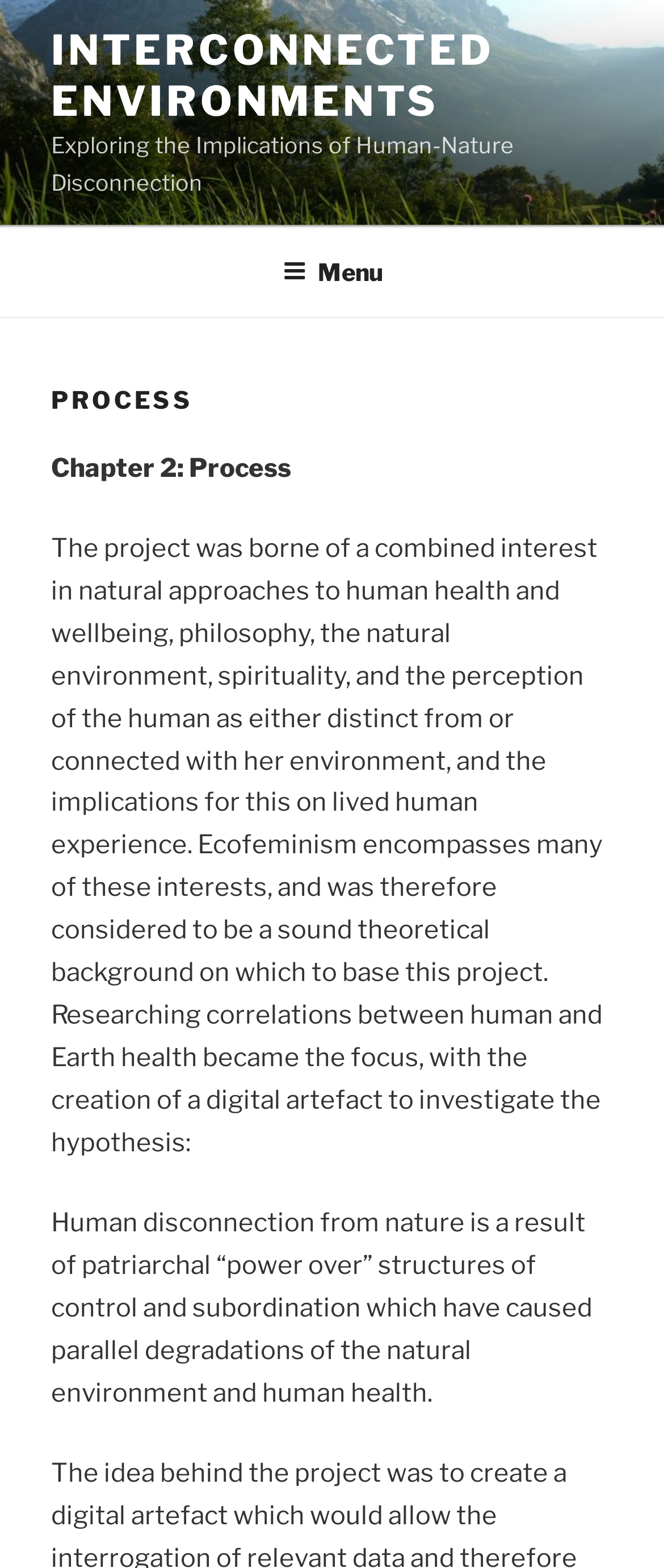What is the cause of human disconnection from nature?
Please respond to the question with a detailed and thorough explanation.

The cause of human disconnection from nature is patriarchal 'power over' structures of control and subordination, which is mentioned in the static text 'Human disconnection from nature is a result of patriarchal “power over” structures of control and subordination which have caused parallel degradations of the natural environment and human health'.